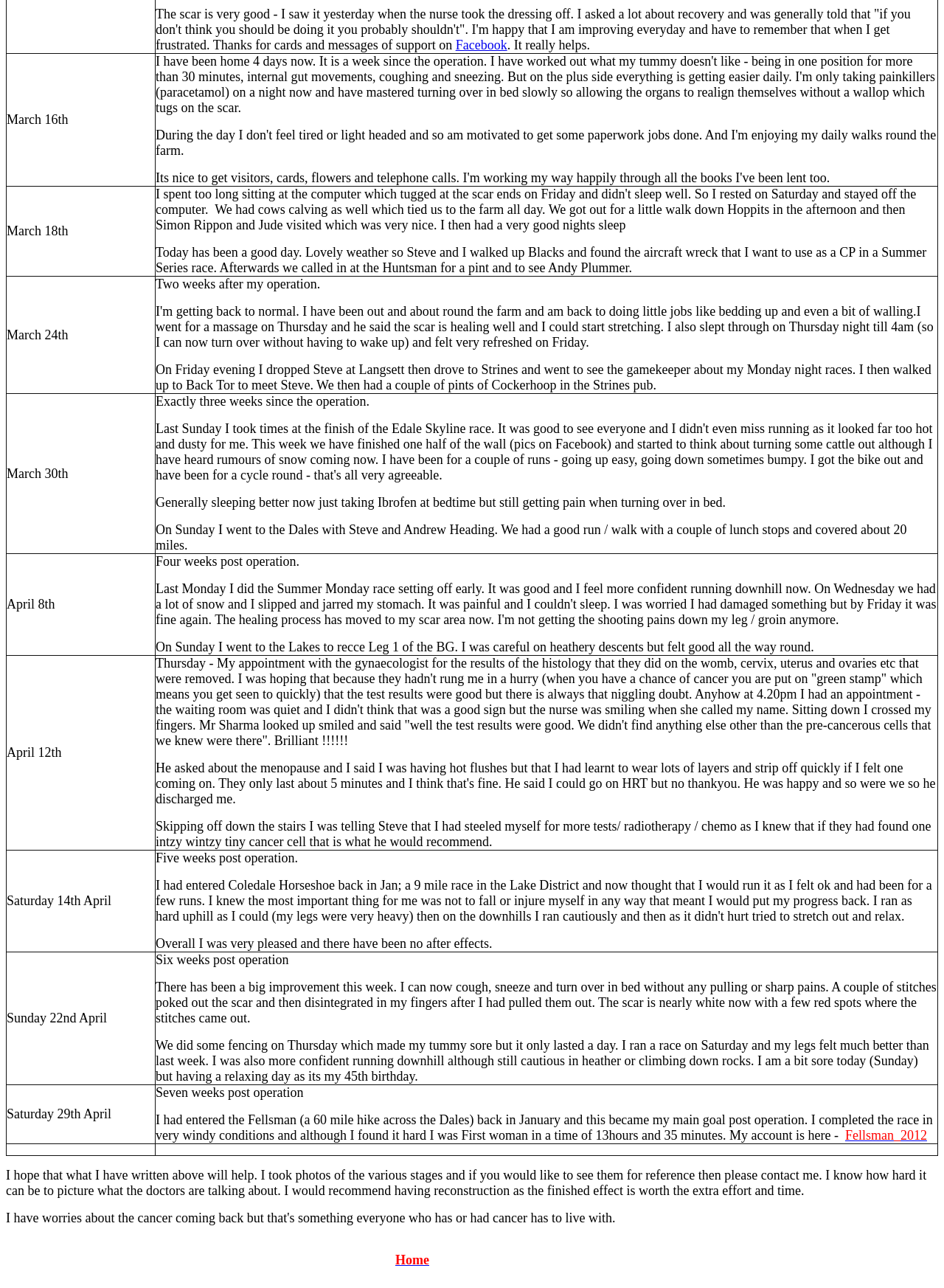What is the author's occupation or hobby?
Your answer should be a single word or phrase derived from the screenshot.

Runner or athlete